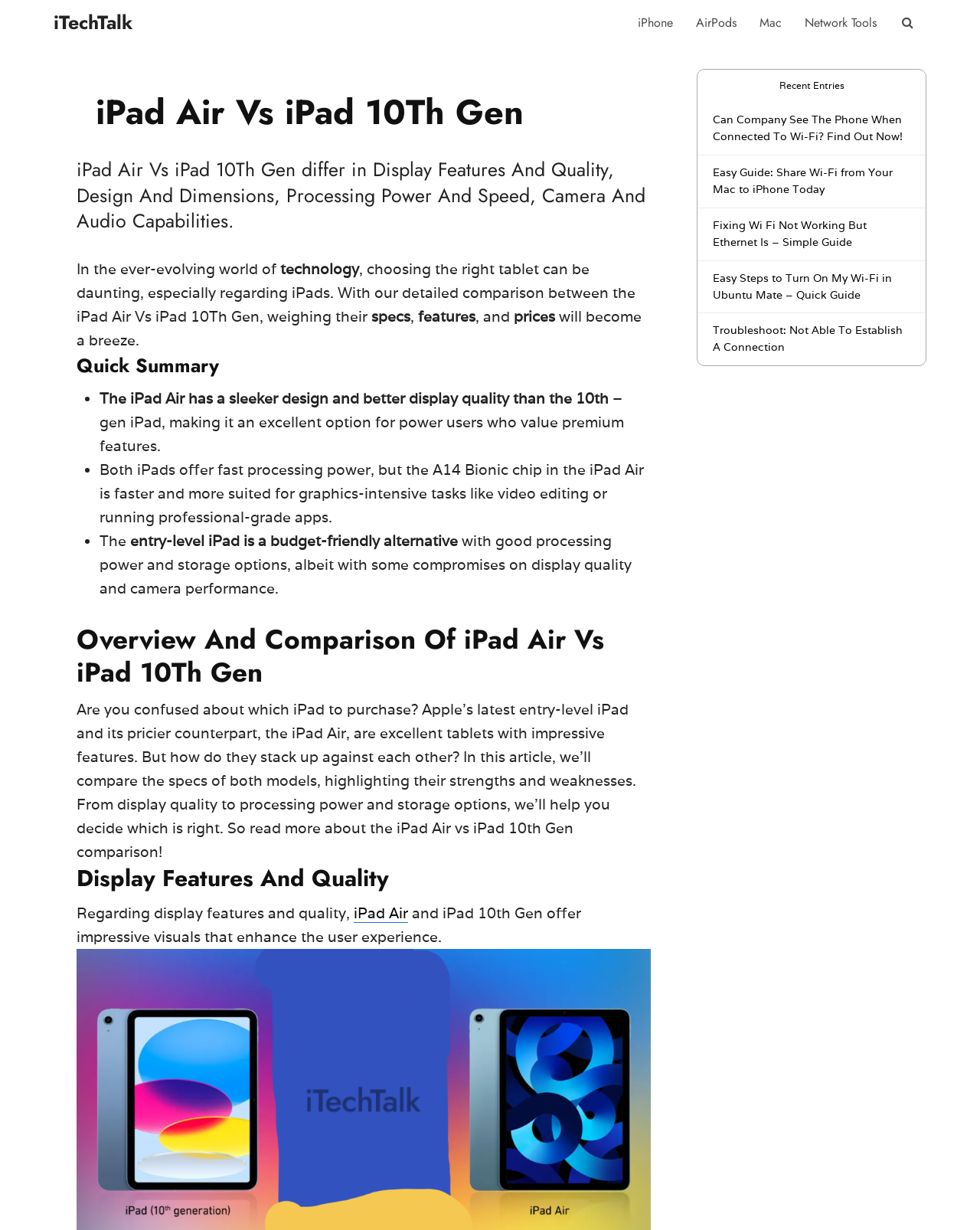Identify the main heading from the webpage and provide its text content.

iPad Air Vs iPad 10Th Gen